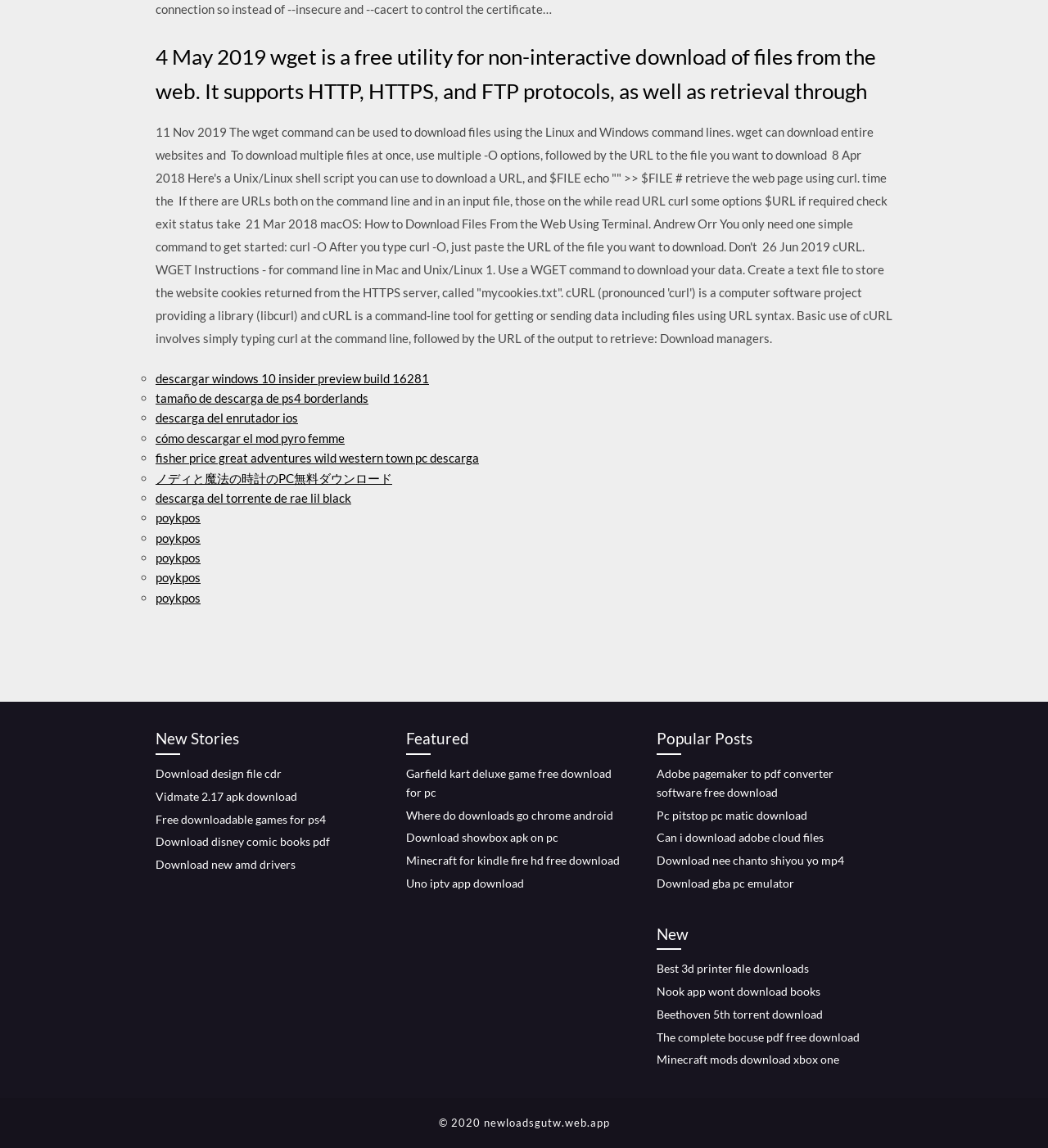Locate the bounding box coordinates of the clickable area to execute the instruction: "Download new amd drivers". Provide the coordinates as four float numbers between 0 and 1, represented as [left, top, right, bottom].

[0.148, 0.747, 0.282, 0.759]